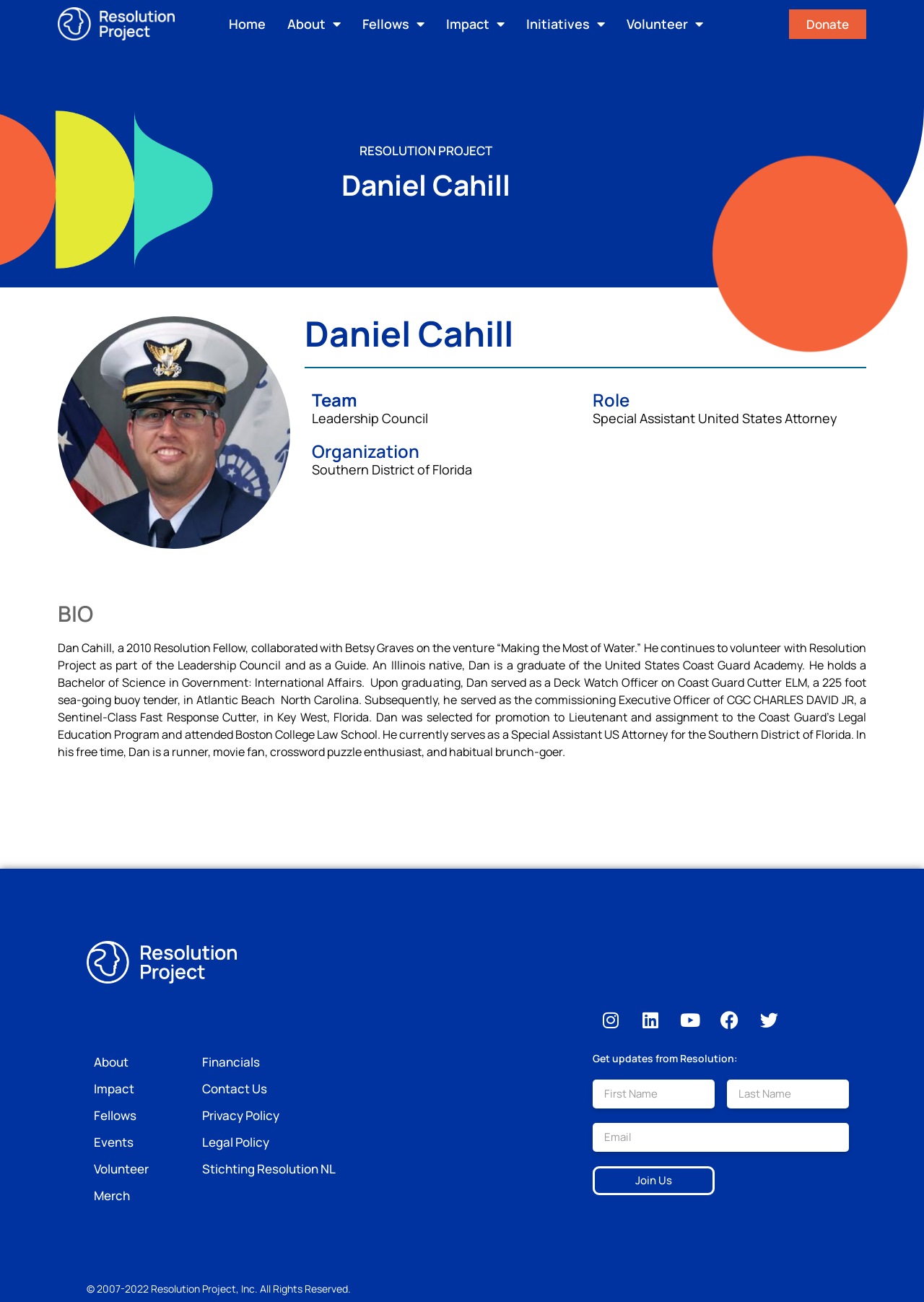Please identify the bounding box coordinates of the element's region that I should click in order to complete the following instruction: "Click the 'Open Search Bar' link". The bounding box coordinates consist of four float numbers between 0 and 1, i.e., [left, top, right, bottom].

None